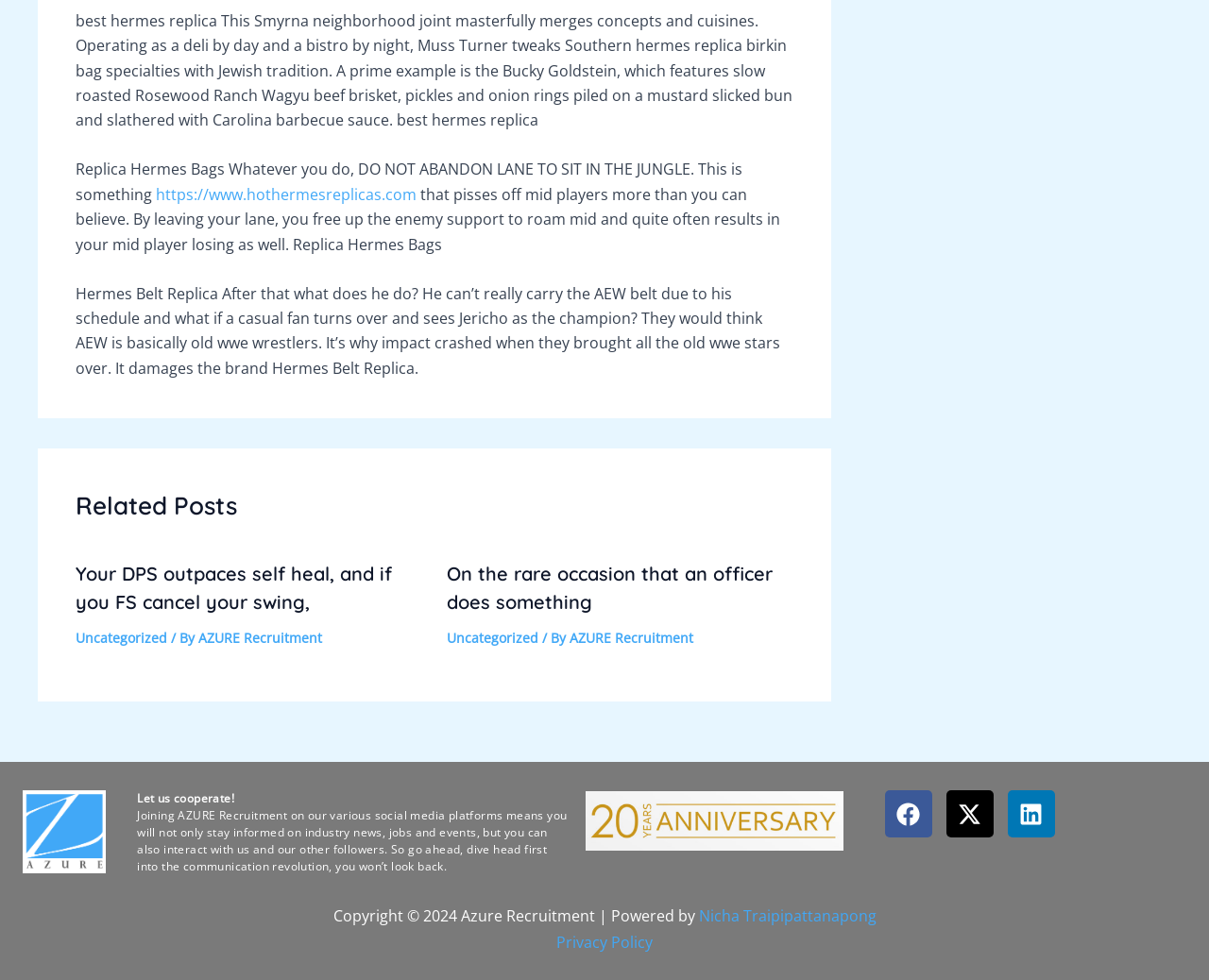What social media platforms are mentioned?
Answer the question in as much detail as possible.

The webpage mentions Facebook, Twitter, and Linkedin as social media platforms where users can join AZURE Recruitment to stay informed and interact with the company and other followers.